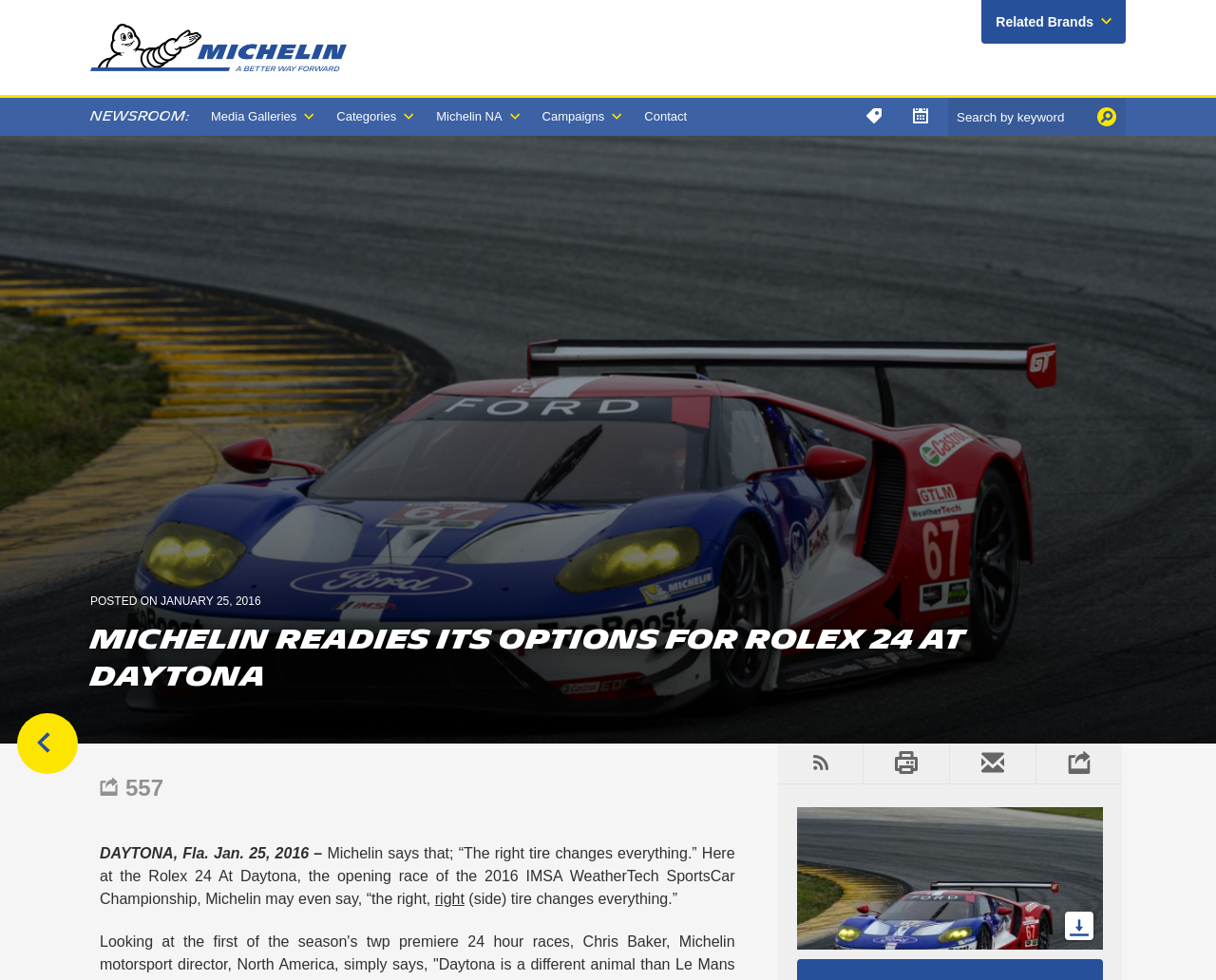Identify the bounding box coordinates for the UI element described as follows: title="Get RSS Feed". Use the format (top-left x, top-left y, bottom-right x, bottom-right y) and ensure all values are floating point numbers between 0 and 1.

[0.64, 0.759, 0.71, 0.799]